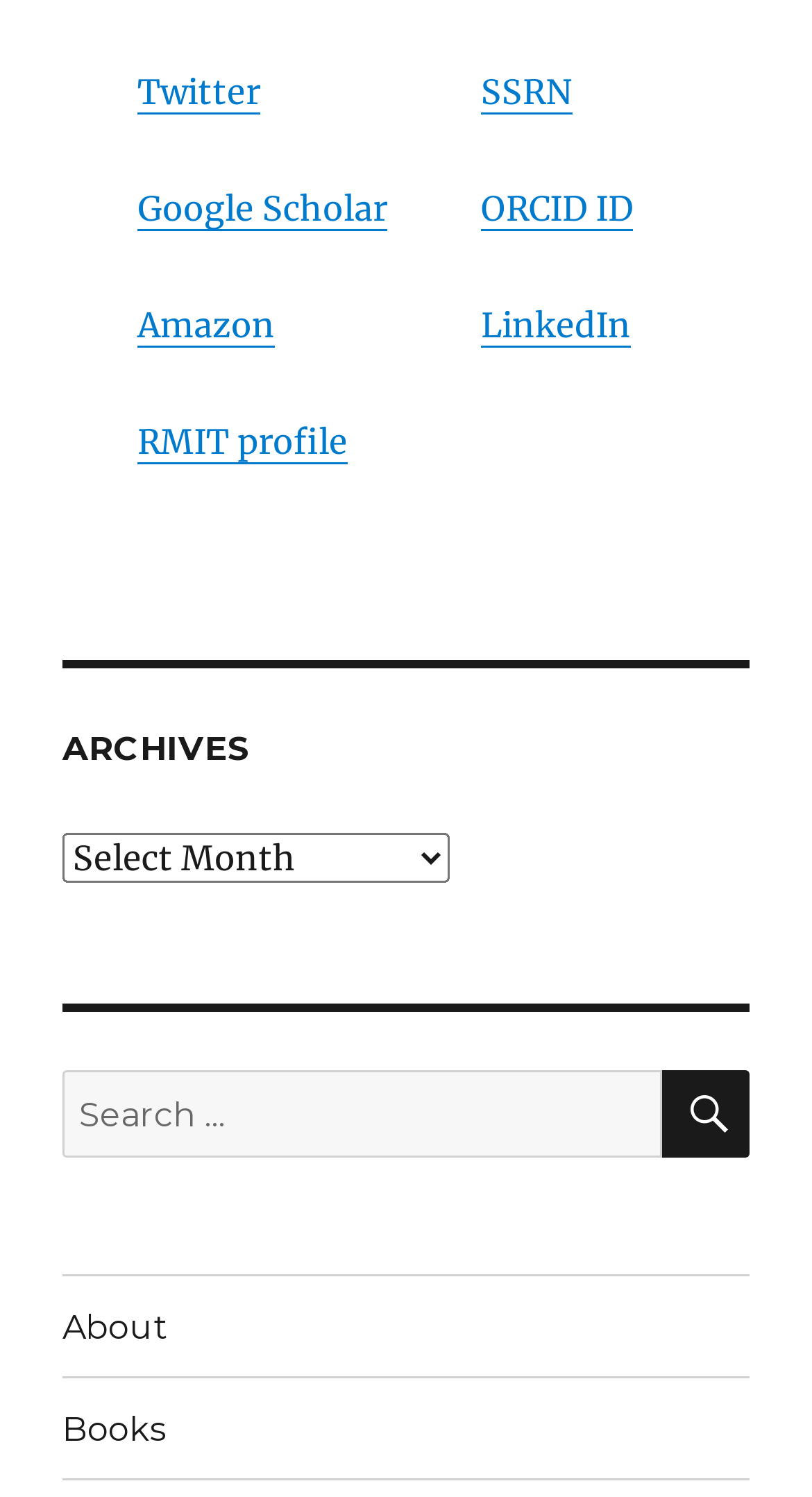Using the webpage screenshot and the element description RMIT profile, determine the bounding box coordinates. Specify the coordinates in the format (top-left x, top-left y, bottom-right x, bottom-right y) with values ranging from 0 to 1.

[0.169, 0.282, 0.428, 0.309]